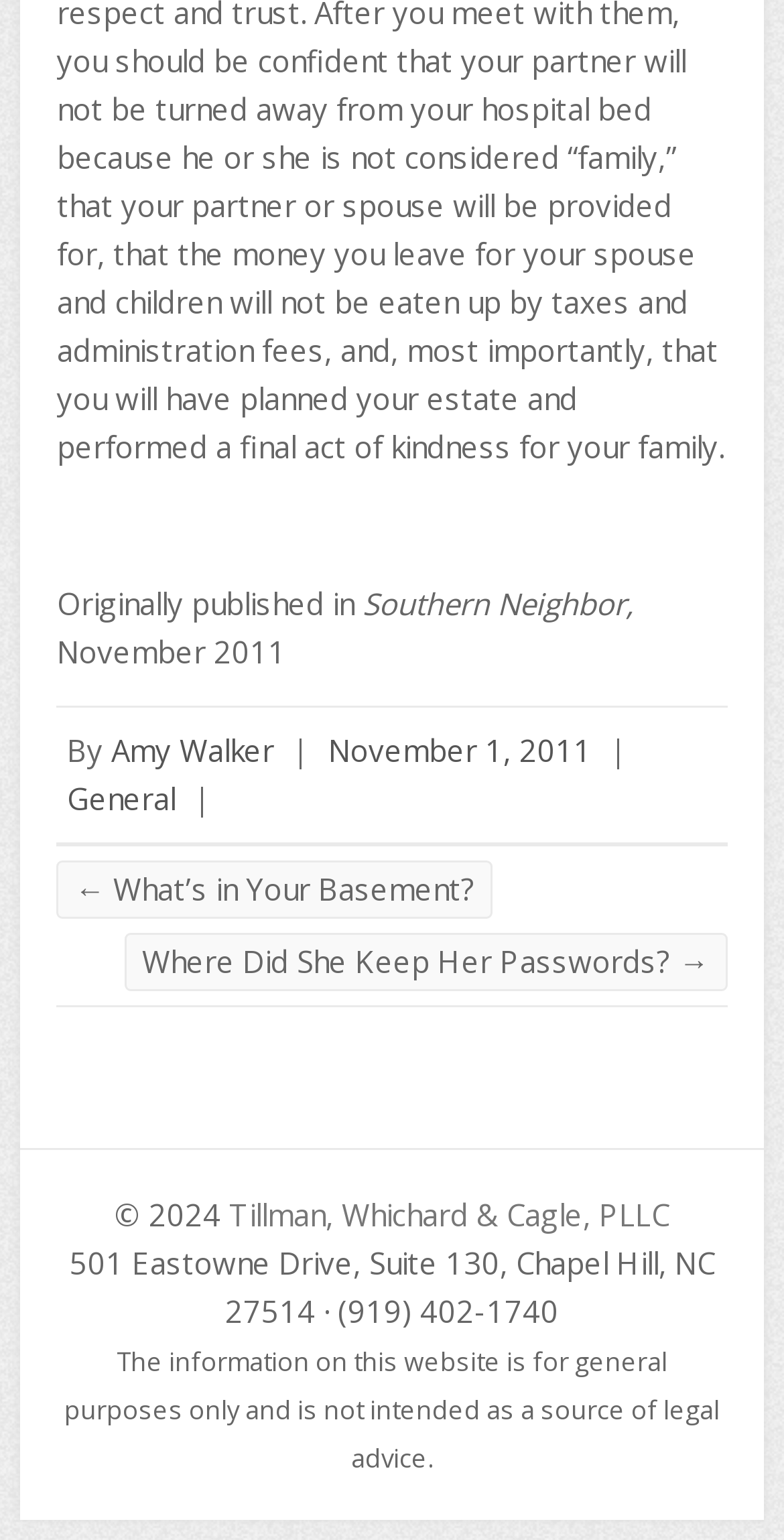Using the webpage screenshot and the element description Amy Walker, determine the bounding box coordinates. Specify the coordinates in the format (top-left x, top-left y, bottom-right x, bottom-right y) with values ranging from 0 to 1.

[0.142, 0.474, 0.349, 0.5]